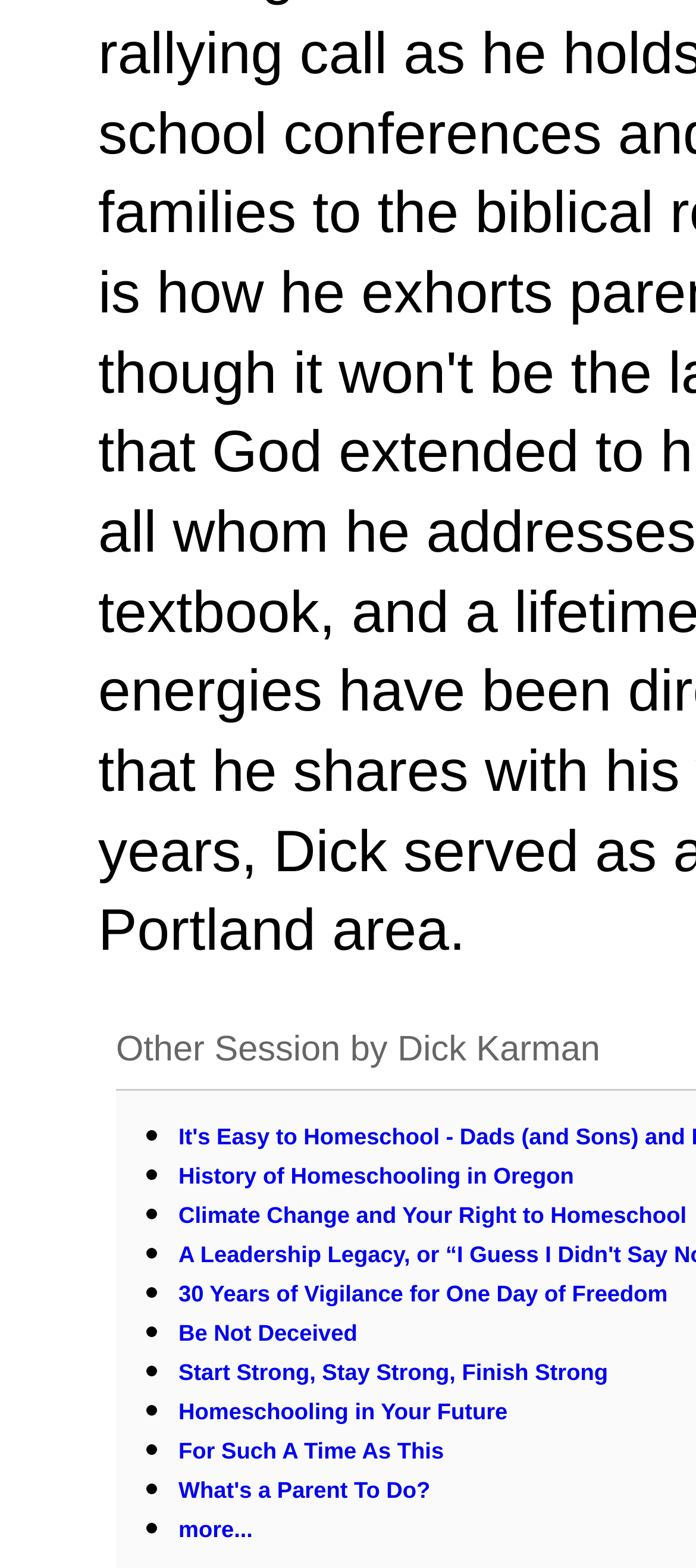What is the last link on the webpage?
Please provide a single word or phrase in response based on the screenshot.

more...